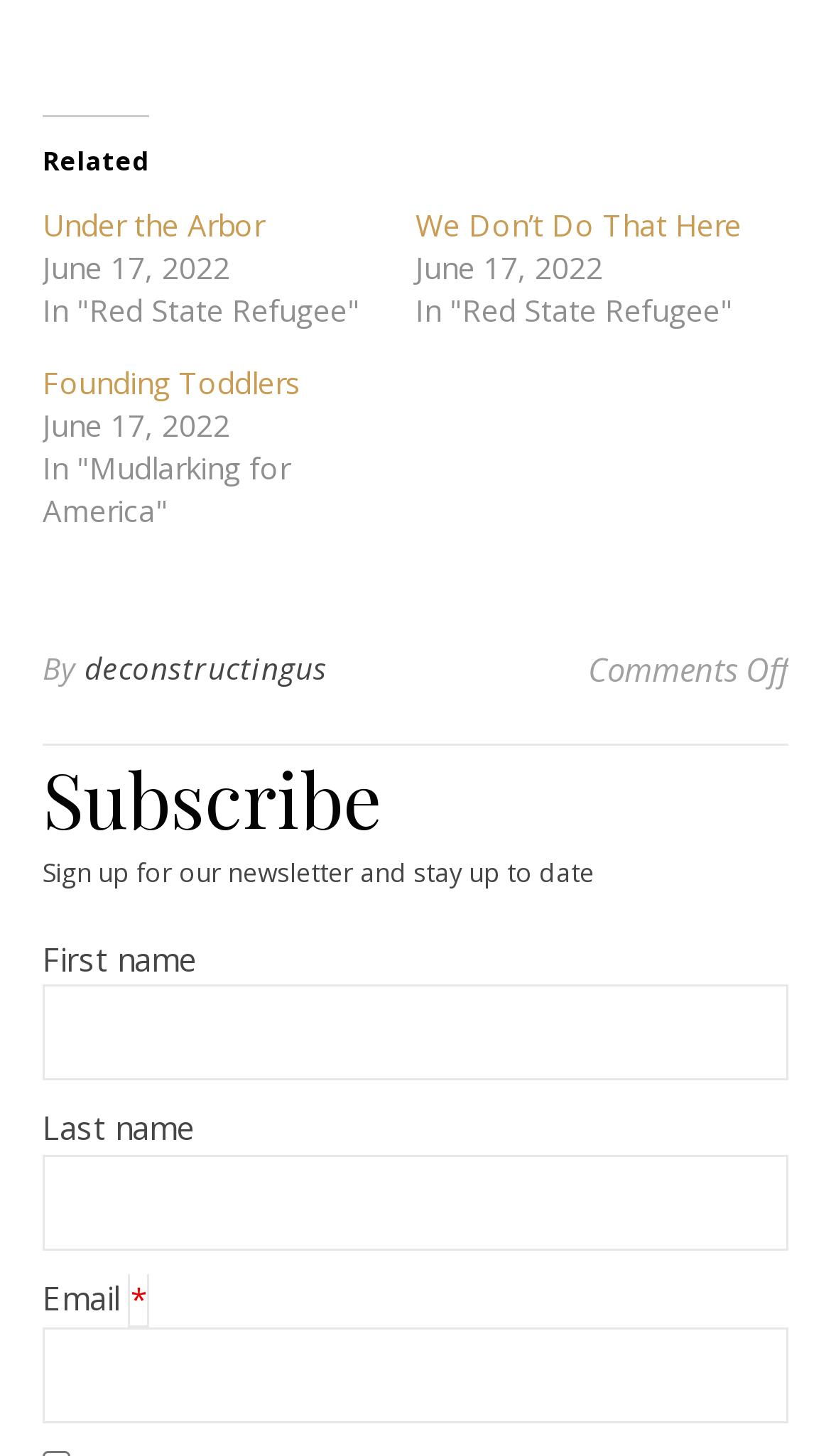Who is the author of the webpage?
Based on the image, please offer an in-depth response to the question.

The author of the webpage is 'deconstructingus', which can be found by looking at the link element with the text 'deconstructingus' in the footer section.